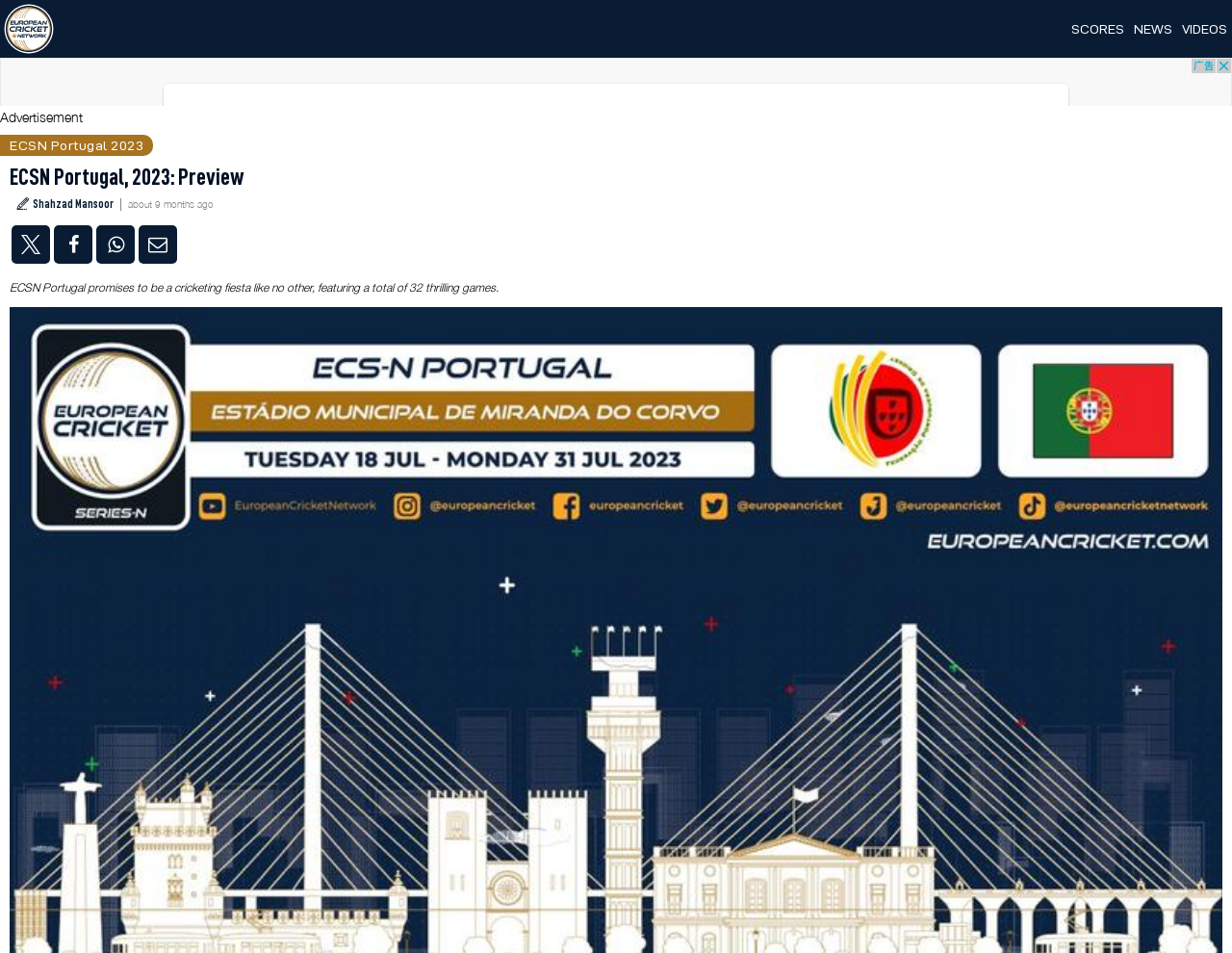Provide an in-depth caption for the elements present on the webpage.

The webpage is about ECSN Portugal 2023, a cricketing event. At the top left, there is a link to the "European Cricket Network" with a heading of the same name. On the top right, there are three links: "SCORES", "NEWS", and "VIDEOS", aligned horizontally. Below the top section, there is an advertisement region that spans the entire width of the page.

The main content of the webpage starts with a heading "ECSN Portugal, 2023: Preview" at the top, followed by the author's name "Shahzad Mansoor" and the publication date "about 9 months ago" on the same line. Below this, there are four social media sharing buttons: "Share by twitter", "Share by facebook", "Share by whatsapp", and "Share by email", aligned horizontally.

The main article text is presented below the sharing buttons, which reads "ECSN Portugal promises to be a cricketing fiesta like no other, featuring a total of 32 thrilling games."